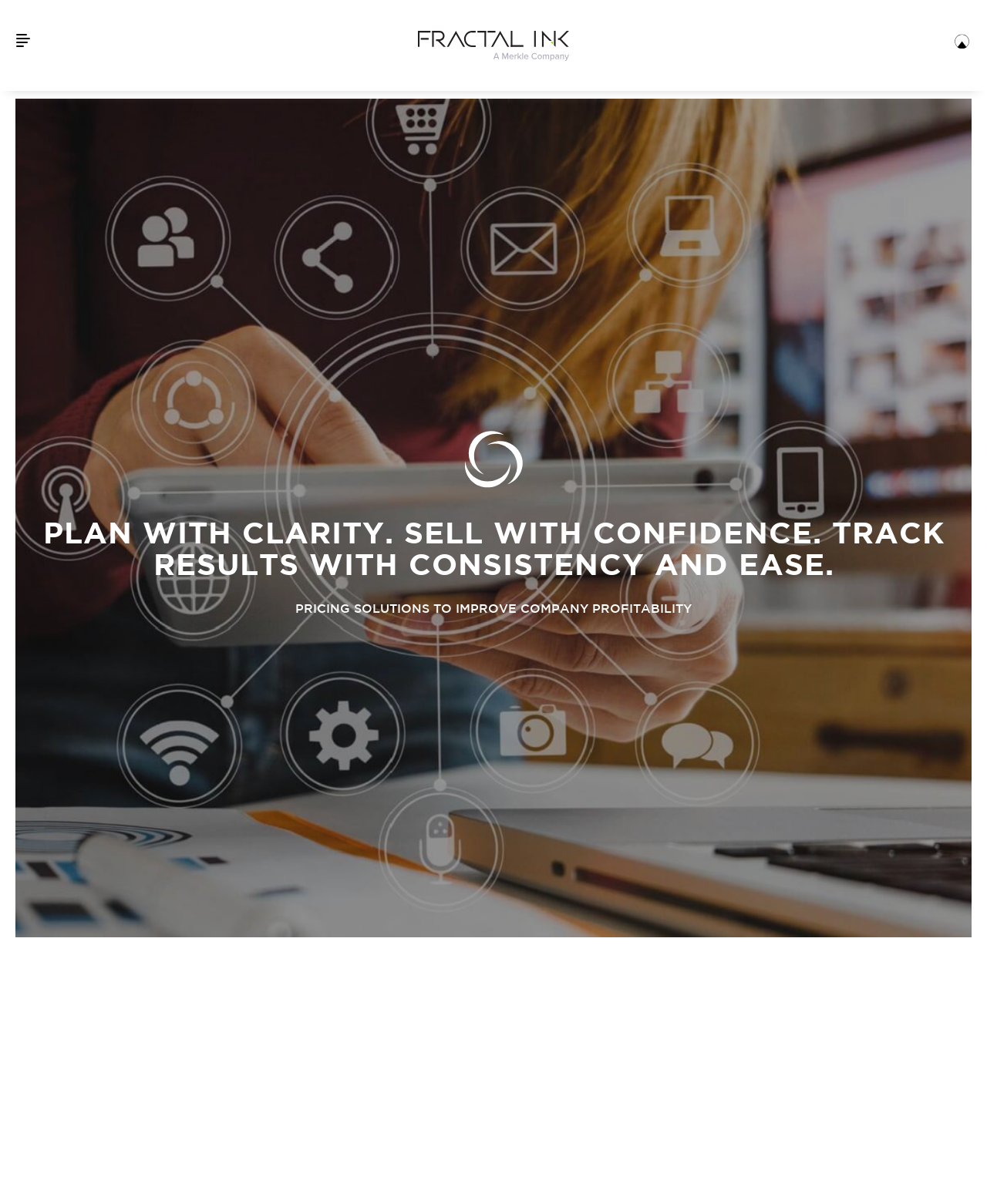What is the main focus of the company?
Using the image, provide a detailed and thorough answer to the question.

The main focus of the company is mentioned in the heading 'PRICING SOLUTIONS TO IMPROVE COMPANY PROFITABILITY' which is located at the top center of the webpage, with a bounding box of [0.016, 0.5, 0.984, 0.511].